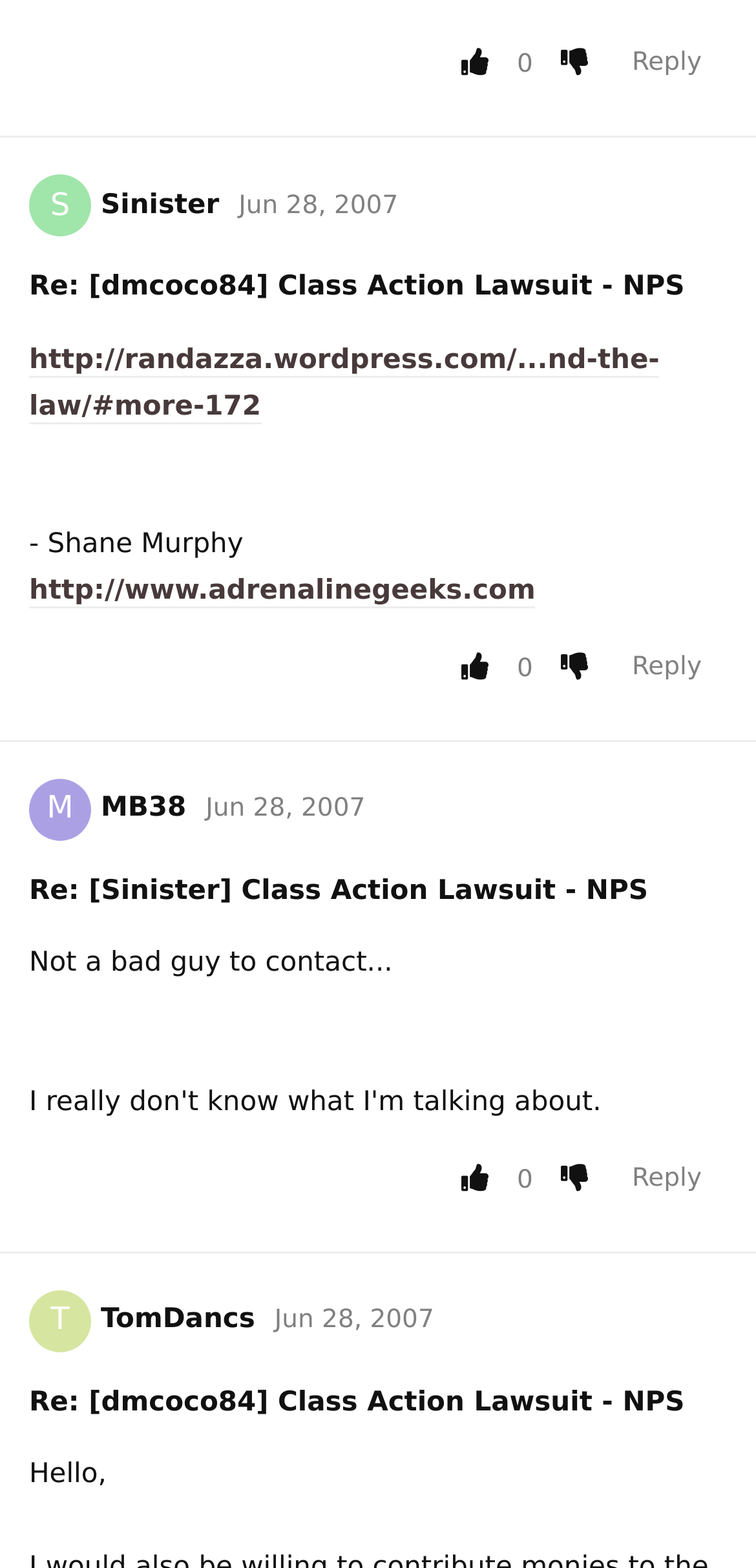How many reply buttons are on this page?
Give a one-word or short-phrase answer derived from the screenshot.

3